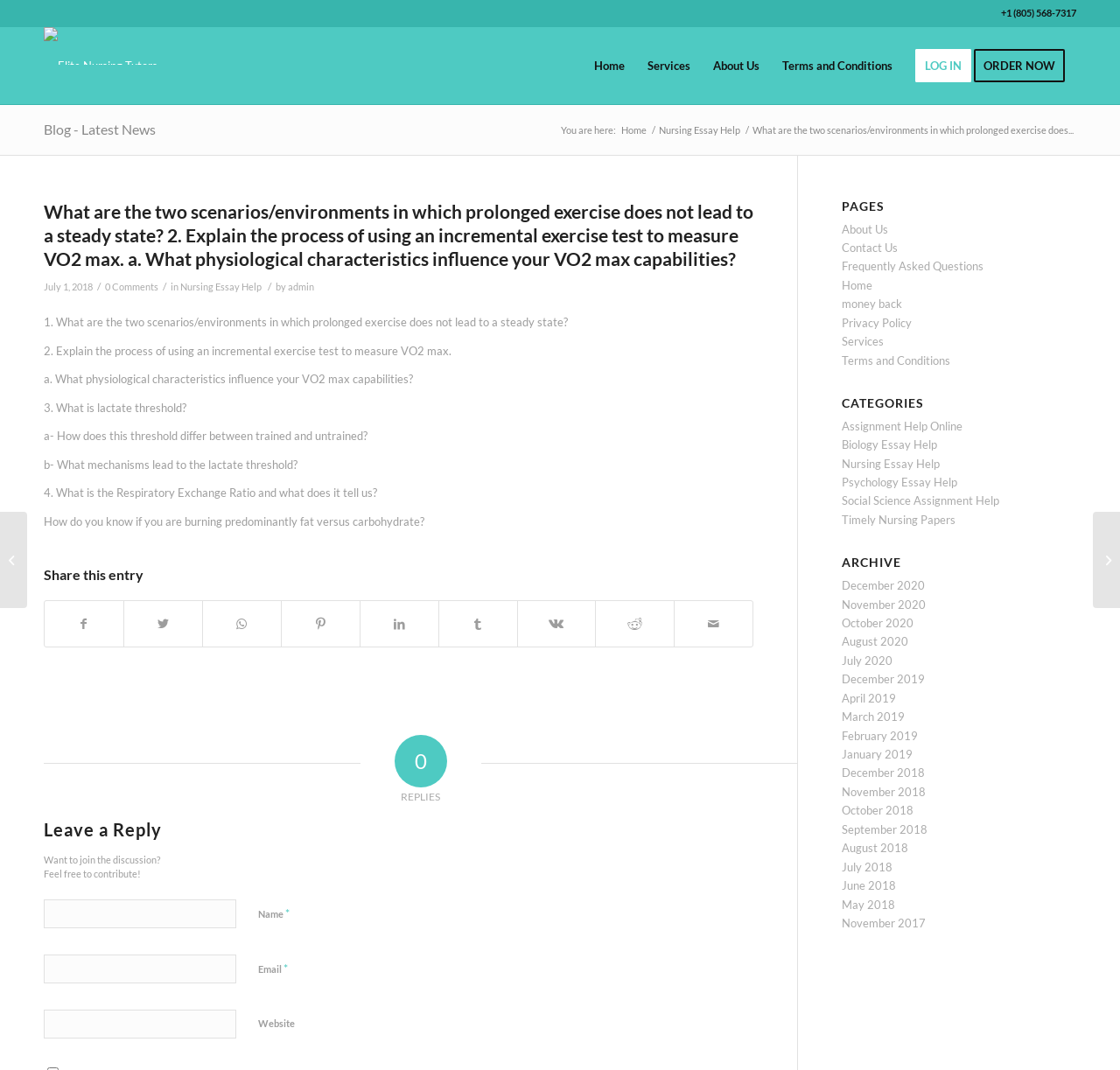Provide the bounding box coordinates in the format (top-left x, top-left y, bottom-right x, bottom-right y). All values are floating point numbers between 0 and 1. Determine the bounding box coordinate of the UI element described as: Services

[0.568, 0.025, 0.627, 0.097]